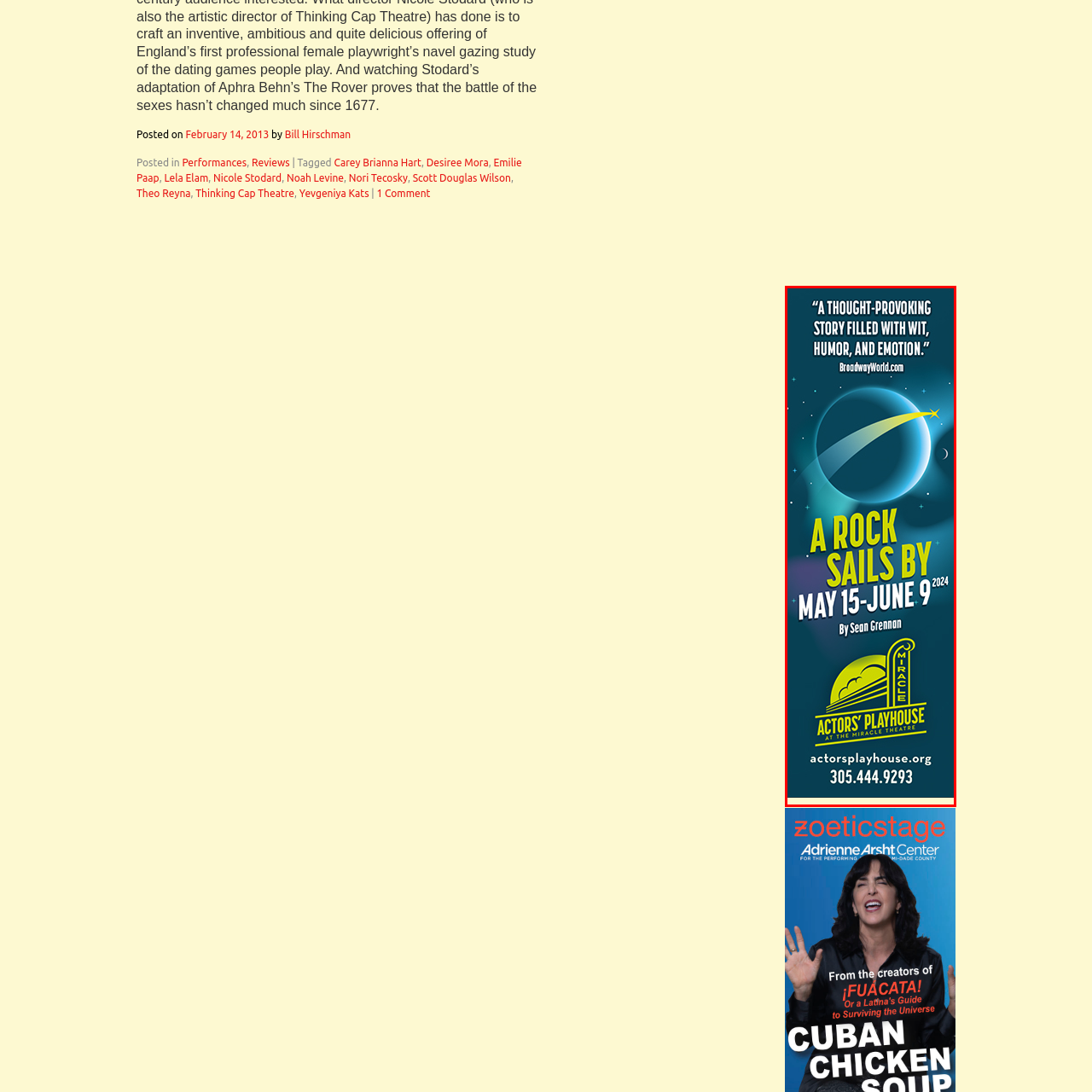Check the image highlighted by the red rectangle and provide a single word or phrase for the question:
What is the duration of the play's performance?

May 15 to June 9, 2024